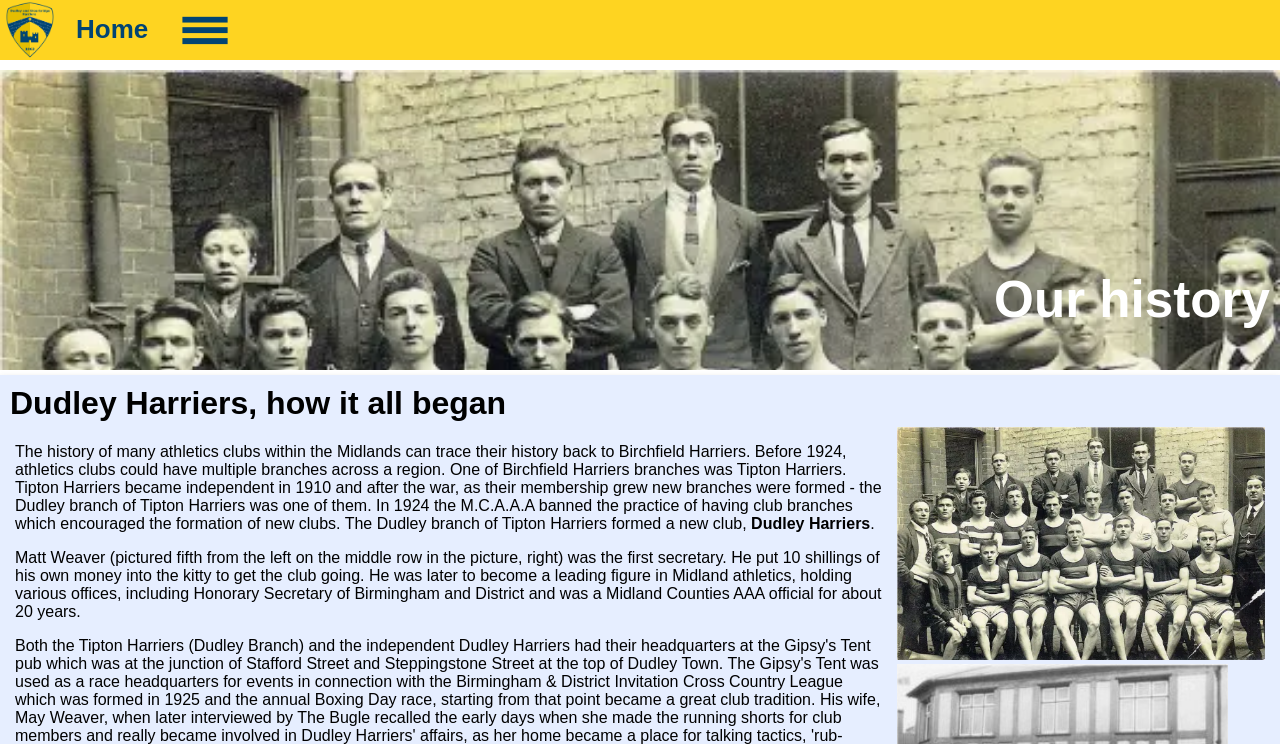Please find the bounding box coordinates of the section that needs to be clicked to achieve this instruction: "View the First team picture".

[0.701, 0.574, 0.988, 0.887]